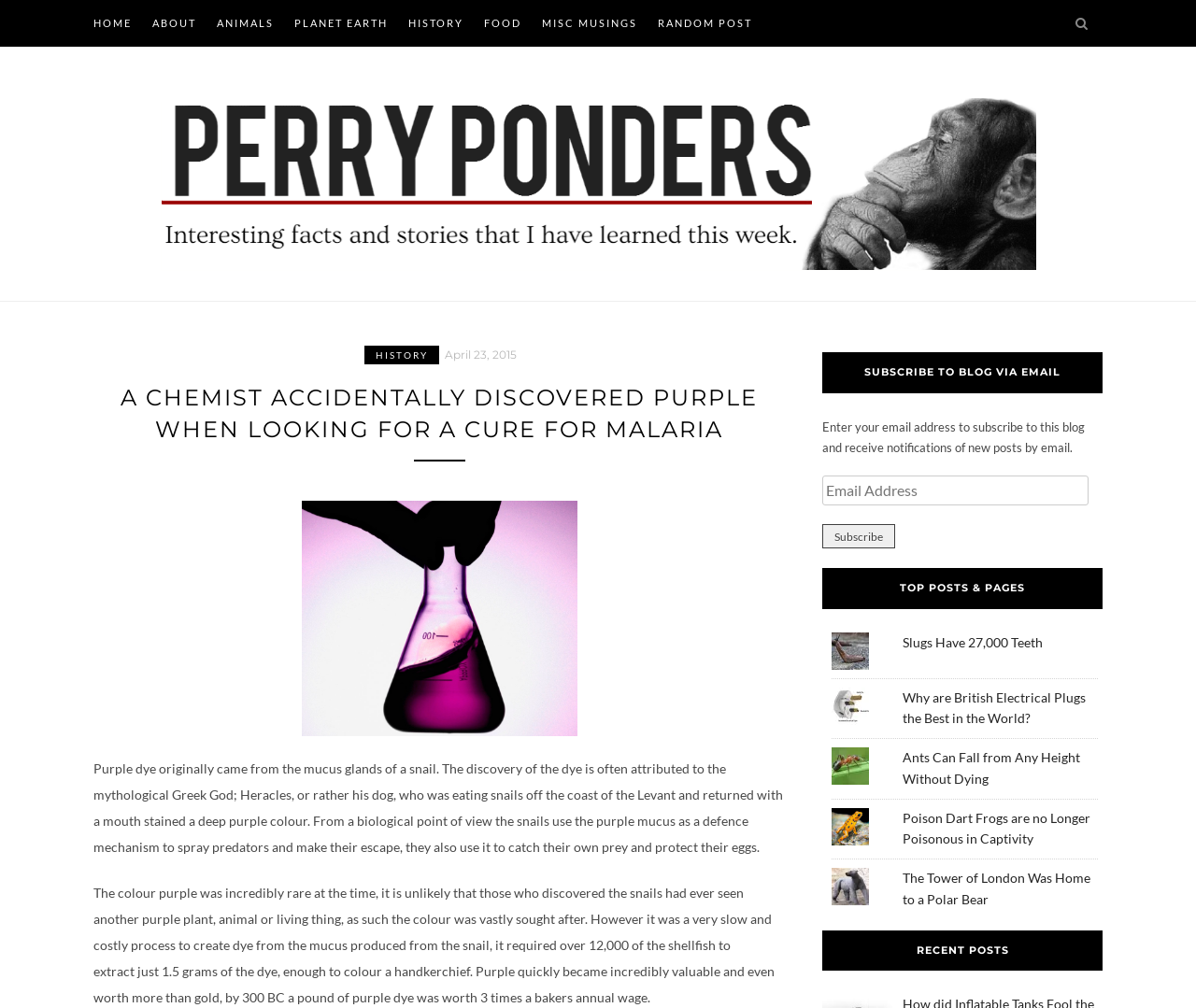What is the section below the blog post titled?
Provide an in-depth and detailed explanation in response to the question.

The section below the blog post is titled 'TOP POSTS & PAGES', which contains a list of popular posts on the blog, including 'Slugs Have 27,000 Teeth' and 'Why are British Electrical Plugs the Best in the World?'.